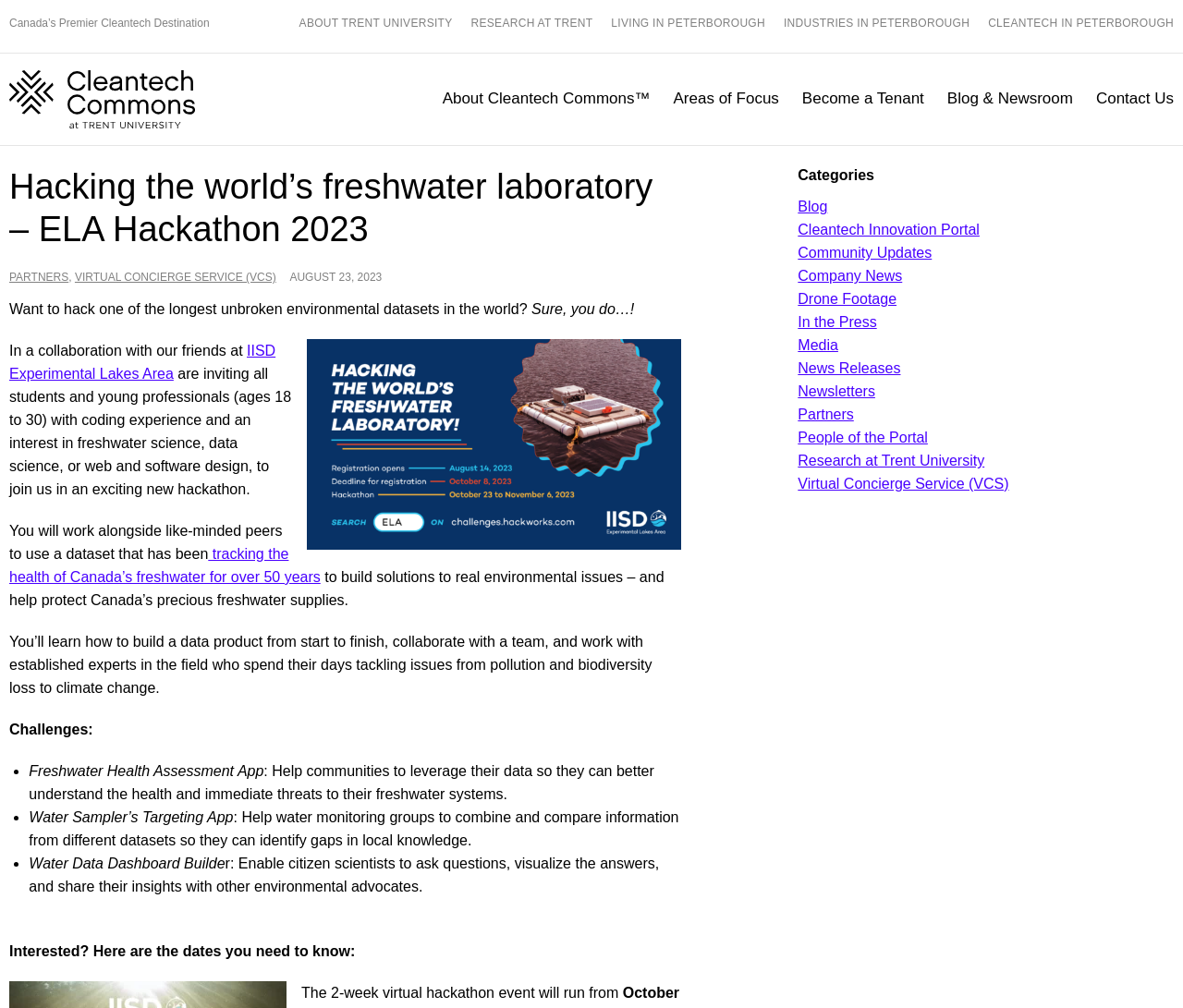Identify the bounding box coordinates of the clickable region to carry out the given instruction: "Check the dates for the hackathon event".

[0.255, 0.977, 0.526, 0.993]